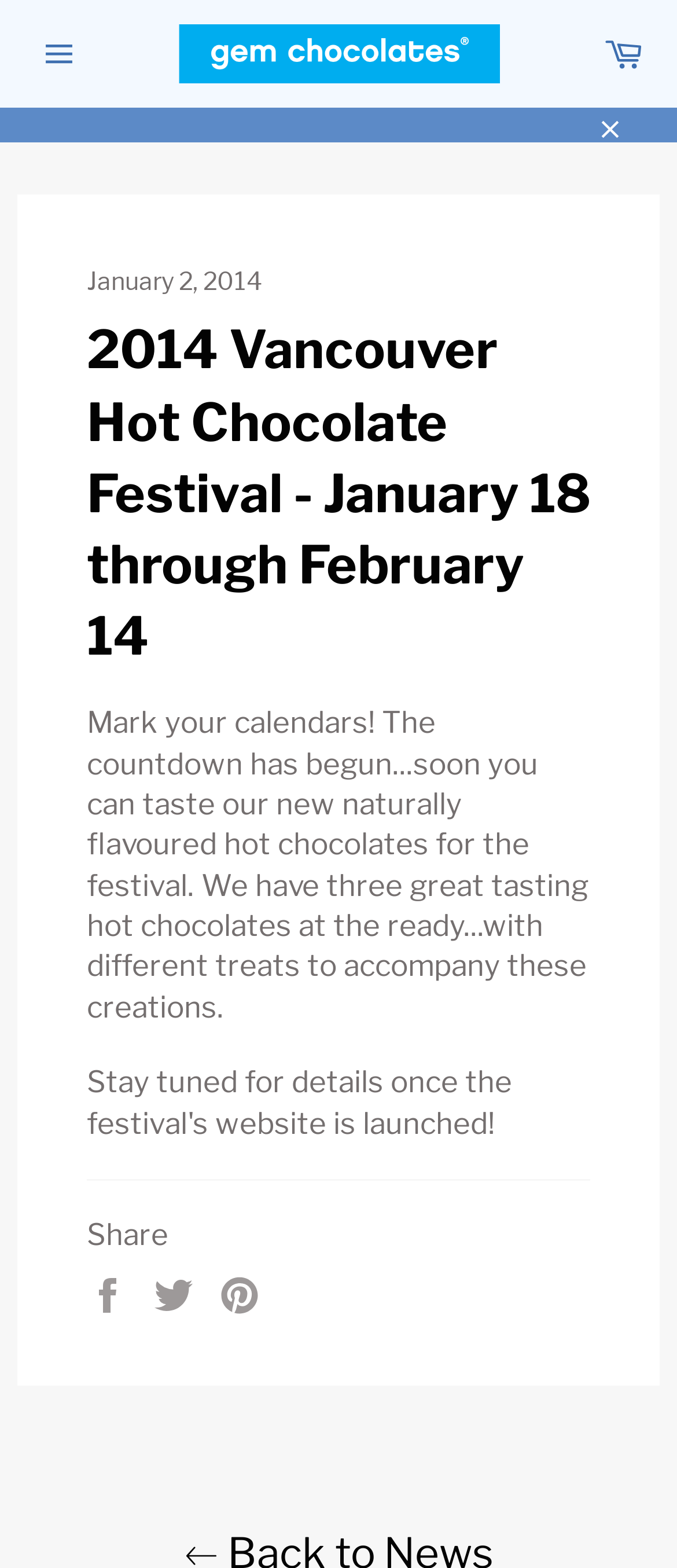Examine the screenshot and answer the question in as much detail as possible: What is the date of the hot chocolate festival?

I found the answer by looking at the main heading of the webpage, which states '2014 Vancouver Hot Chocolate Festival - January 18 through February 14'. This heading provides the date range of the festival.